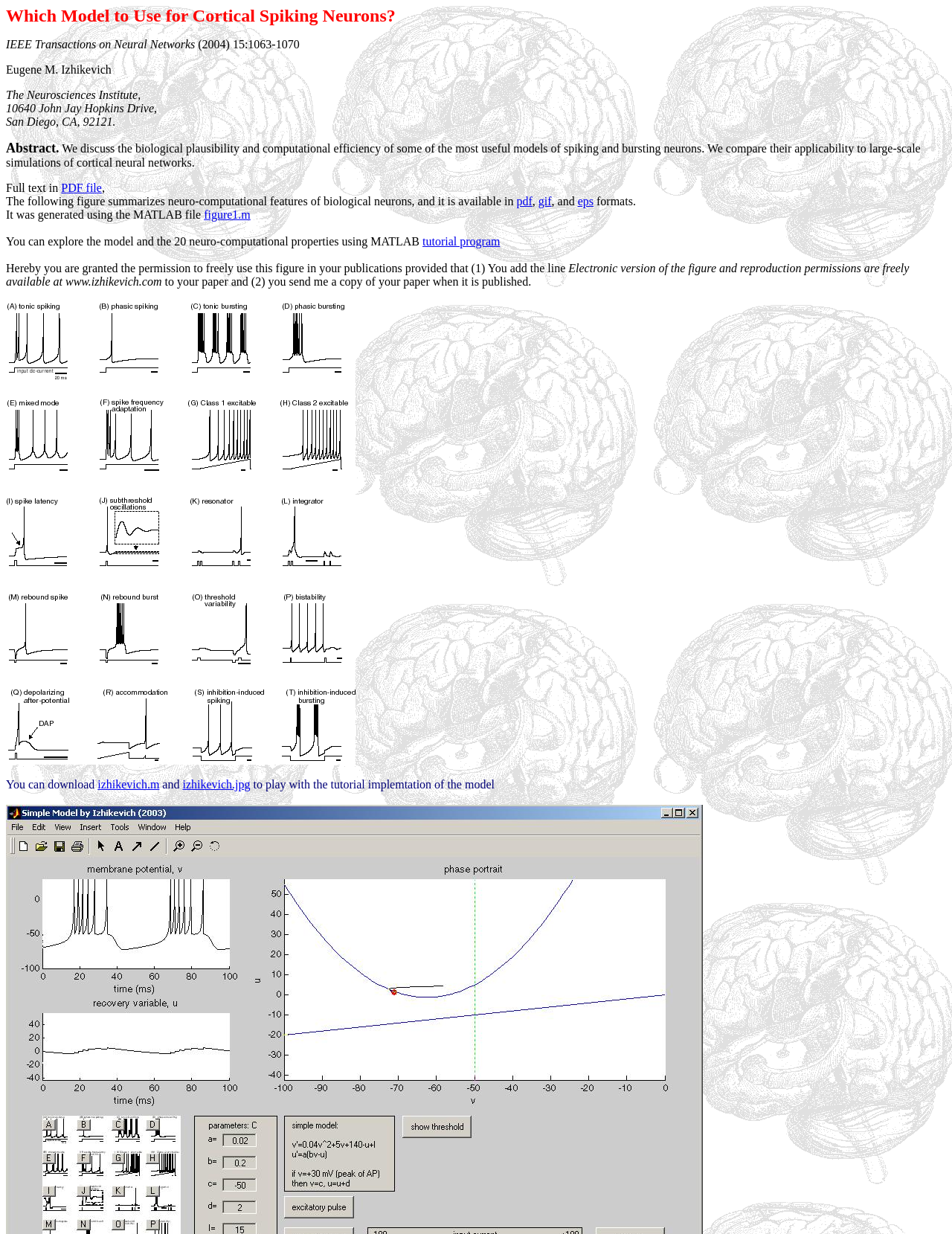Determine the bounding box coordinates of the UI element that matches the following description: "figure1.m". The coordinates should be four float numbers between 0 and 1 in the format [left, top, right, bottom].

[0.214, 0.169, 0.263, 0.179]